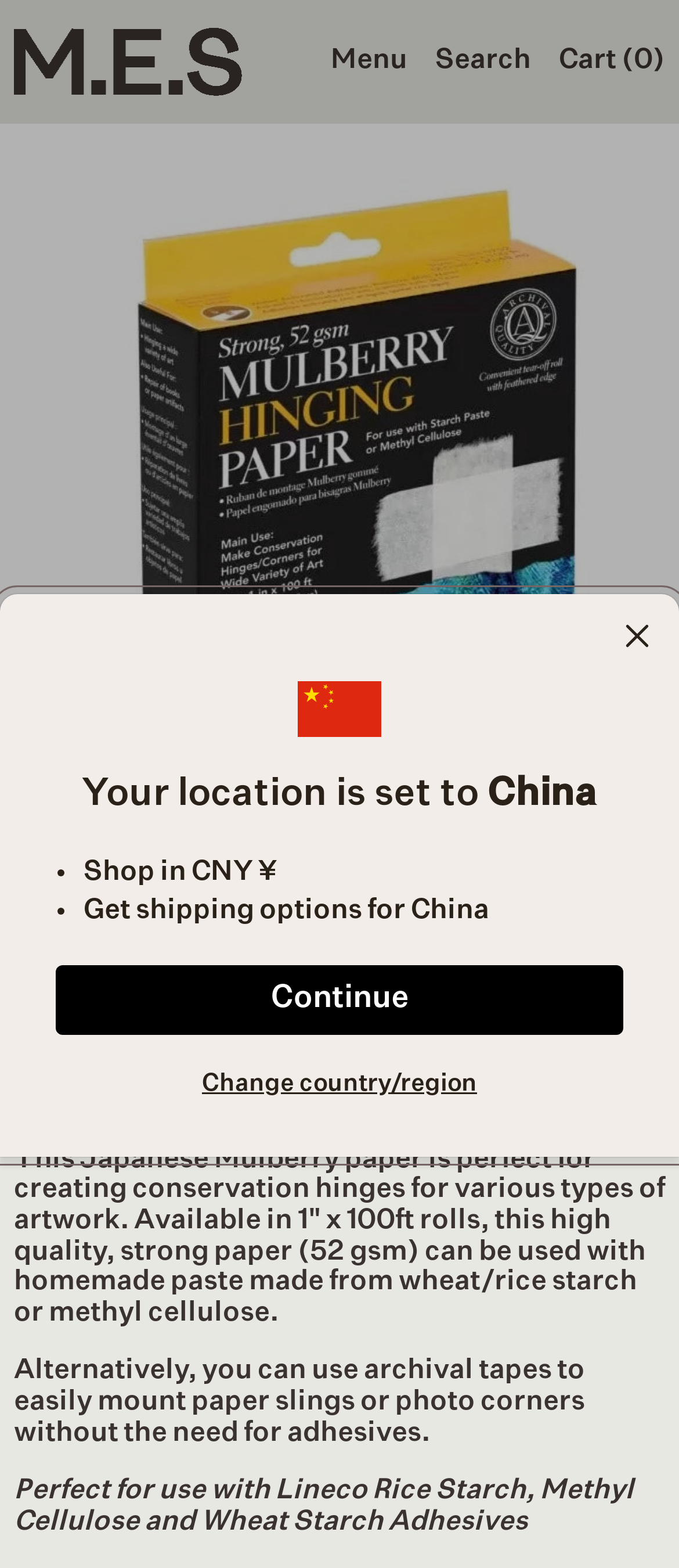What is the discount offered for the first order?
Can you offer a detailed and complete answer to this question?

The discount offered for the first order is 10%, as mentioned in the newsletter subscription section of the webpage, which states 'Sign up to the M.E.S newsletter and receive updates about our fine art materials, how to use them and other special offers including a special 10% discount for your first order!'